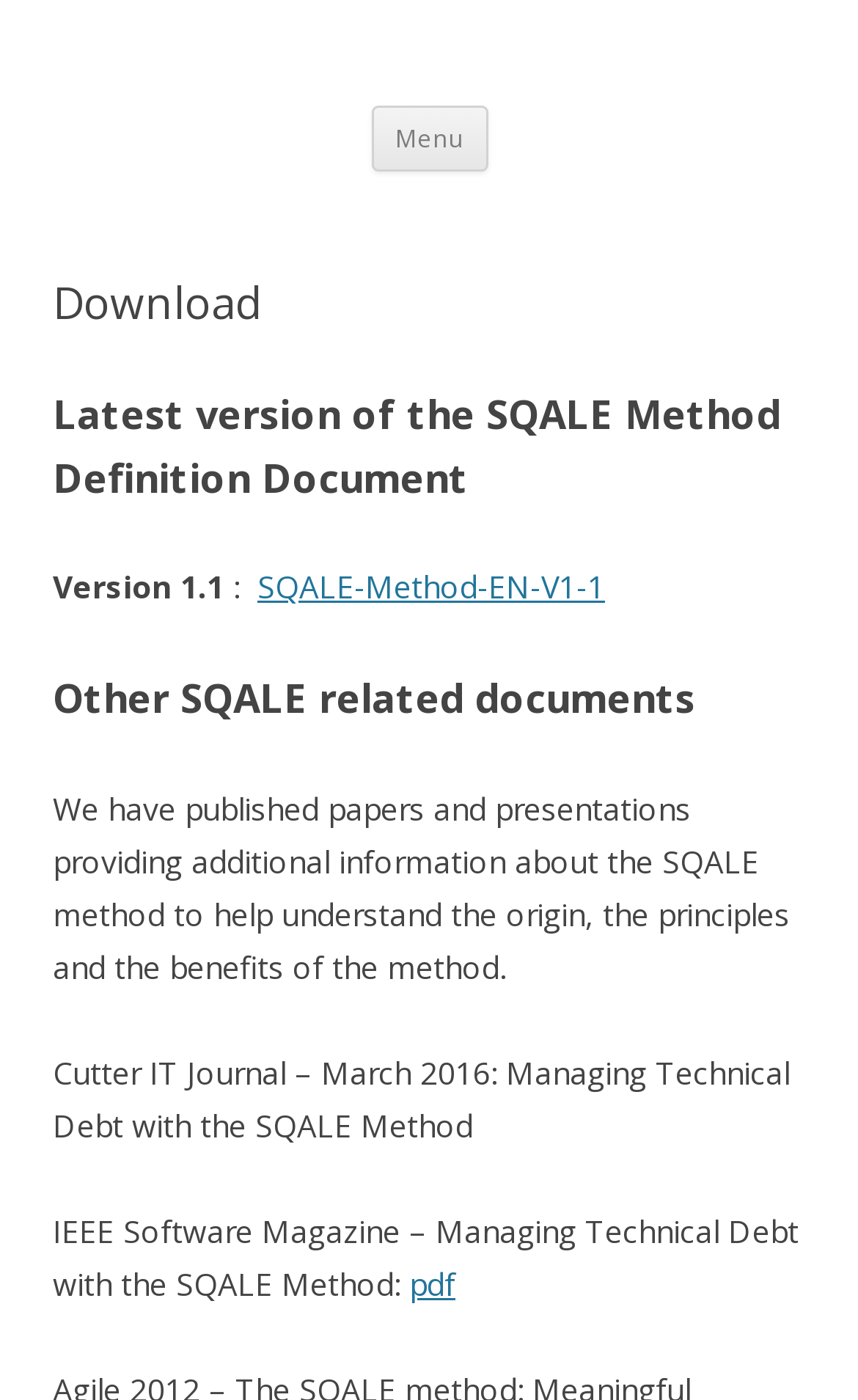What is the topic of the Cutter IT Journal article?
Look at the screenshot and respond with one word or a short phrase.

Managing Technical Debt with the SQALE Method